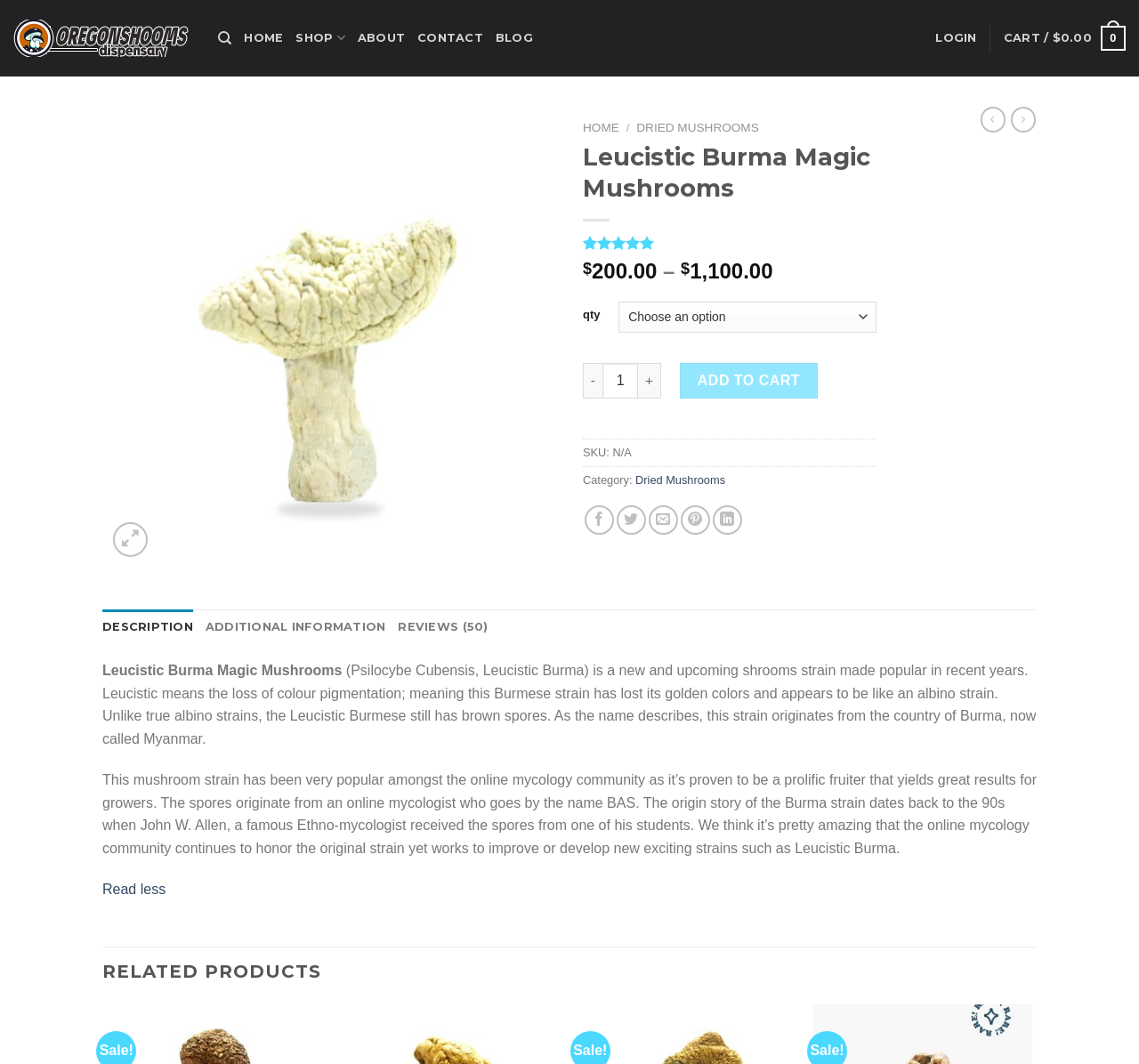Provide the bounding box coordinates of the HTML element described as: "Additional information". The bounding box coordinates should be four float numbers between 0 and 1, i.e., [left, top, right, bottom].

[0.18, 0.572, 0.339, 0.606]